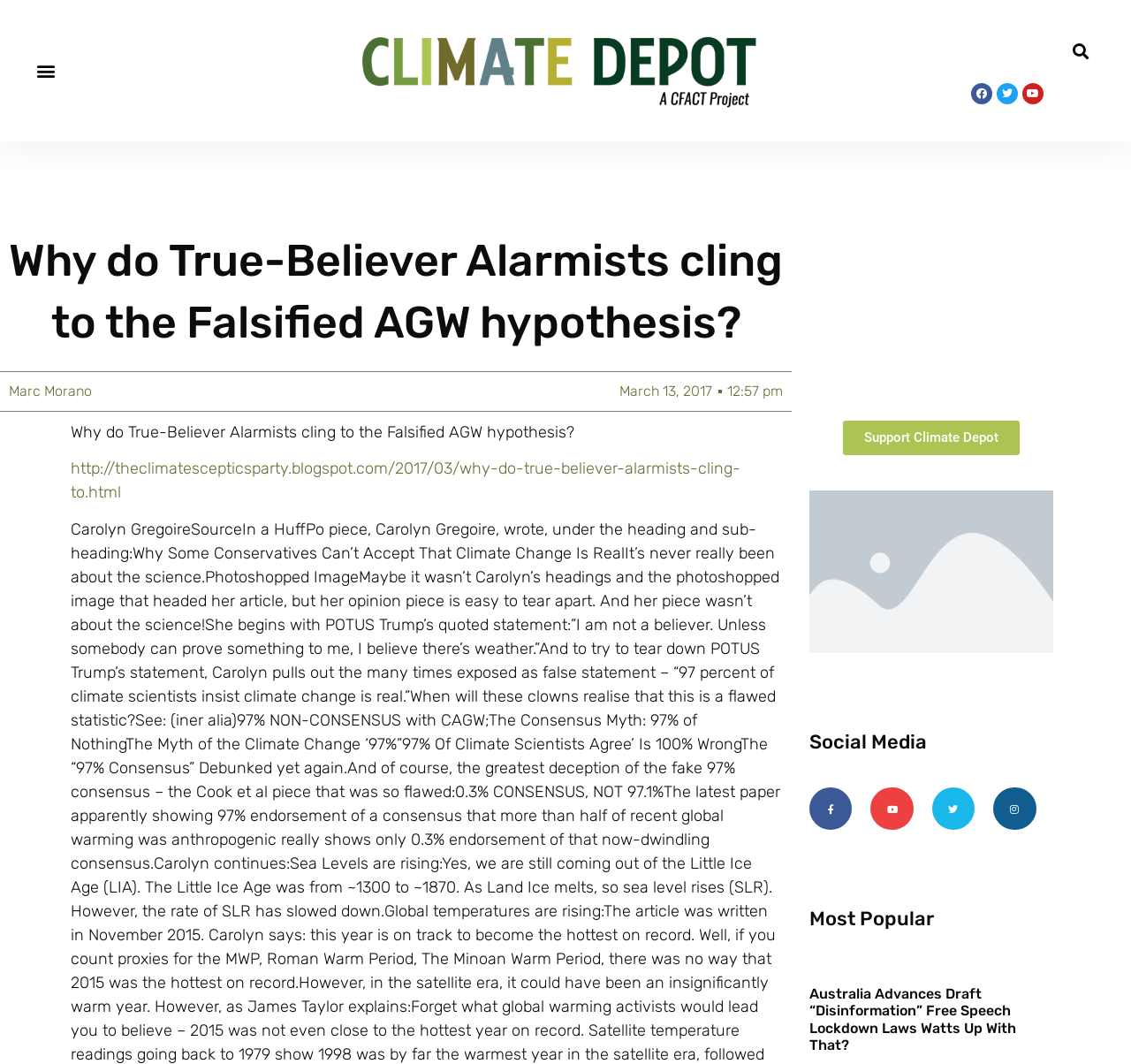What is the purpose of the button at the top left corner?
Using the visual information from the image, give a one-word or short-phrase answer.

Menu Toggle